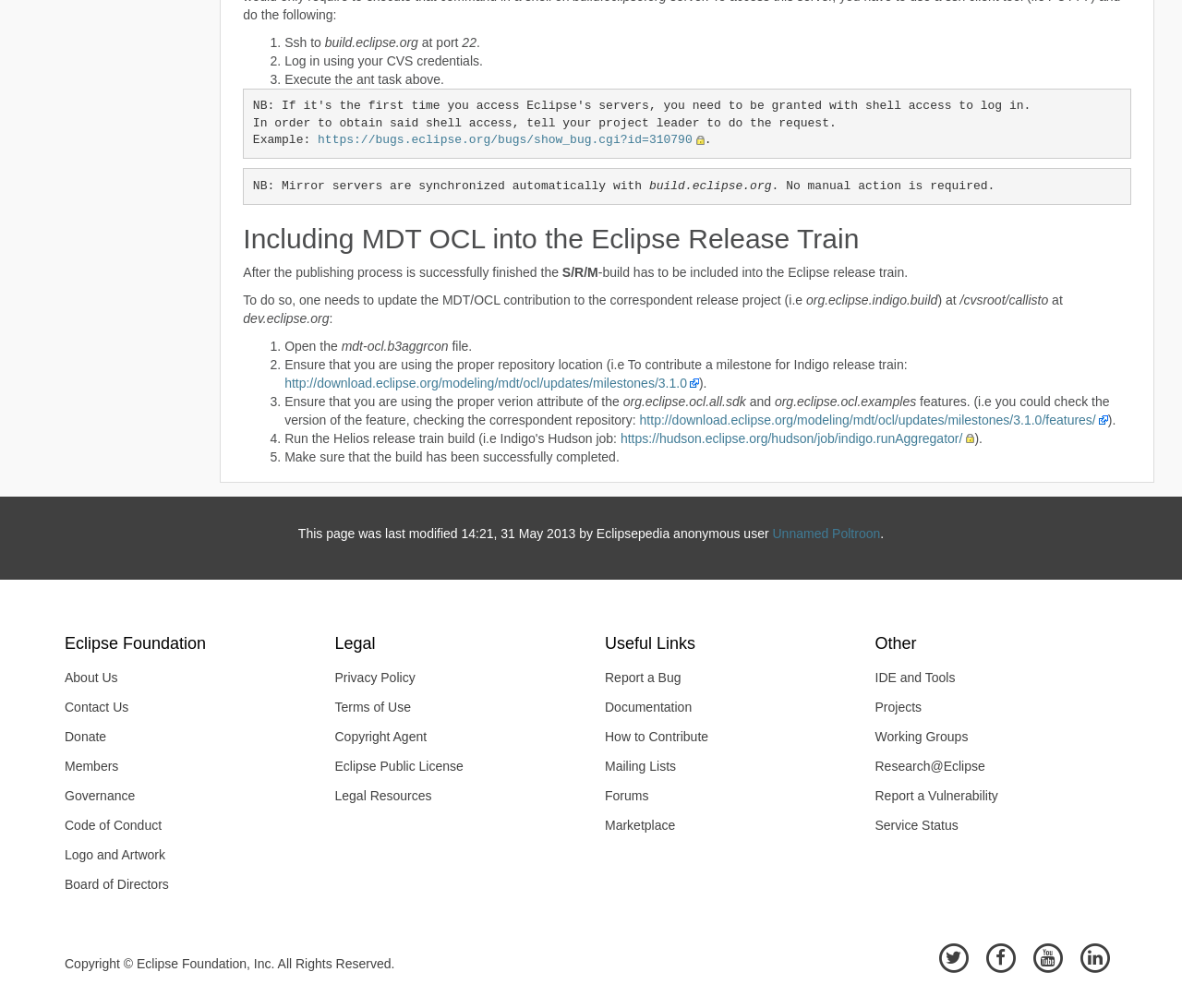Respond to the following query with just one word or a short phrase: 
What is the purpose of including MDT OCL into the Eclipse Release Train?

To contribute a milestone for Indigo release train